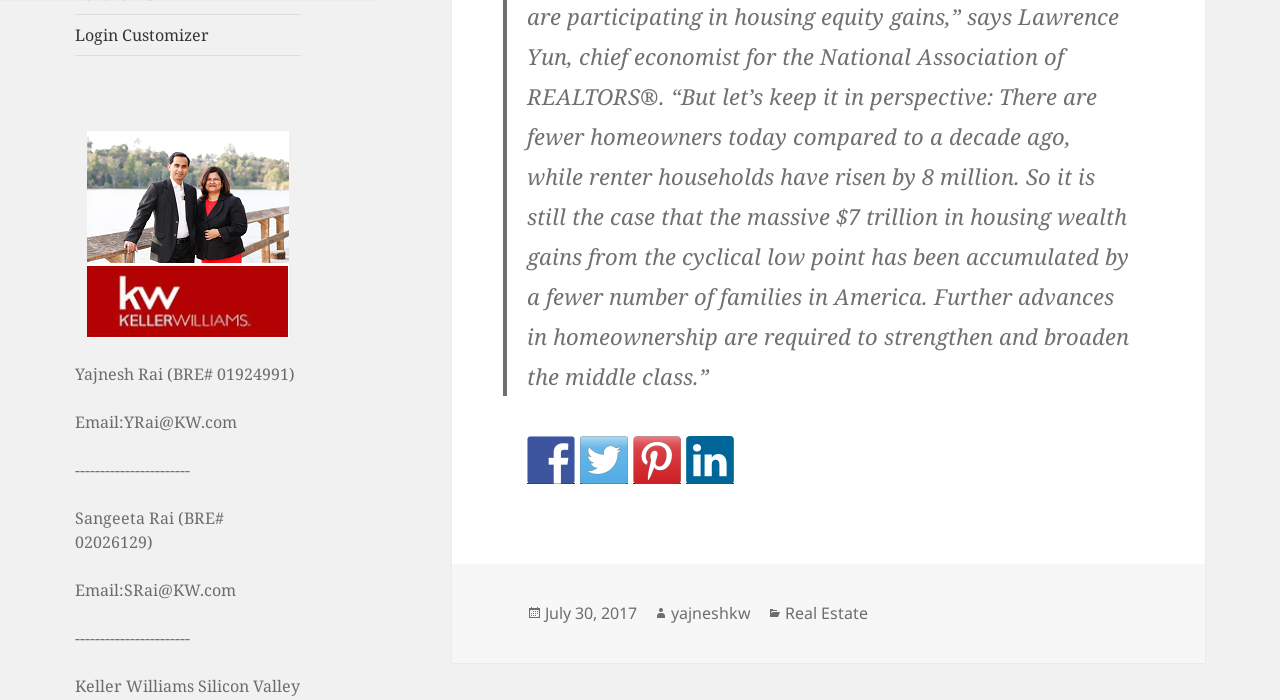Use a single word or phrase to answer the question: 
What social media platforms are linked on this webpage?

Facebook, Twitter, Pinterest, LinkedIn